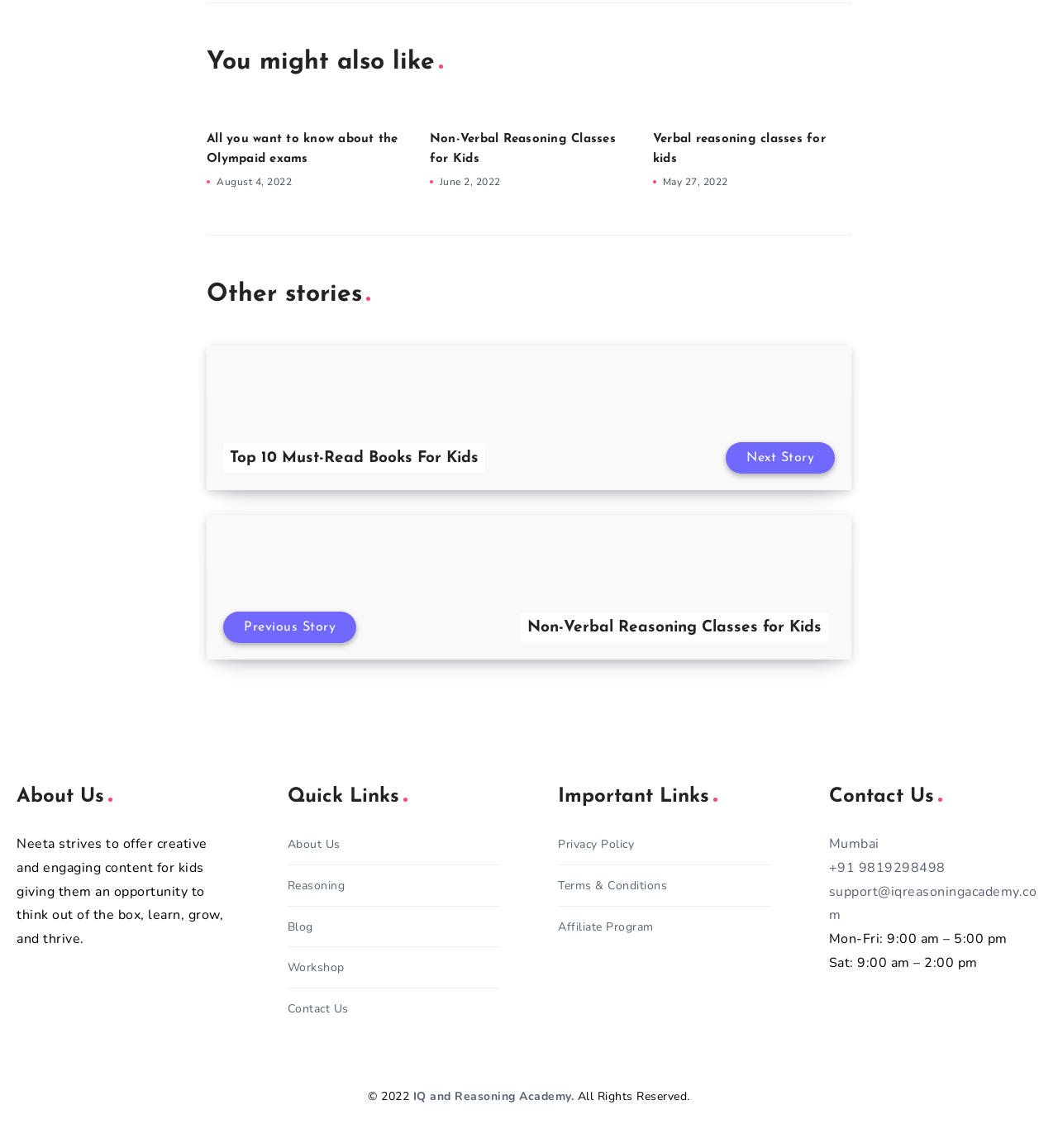Determine the bounding box coordinates of the area to click in order to meet this instruction: "Visit 'About Us'".

[0.016, 0.683, 0.217, 0.707]